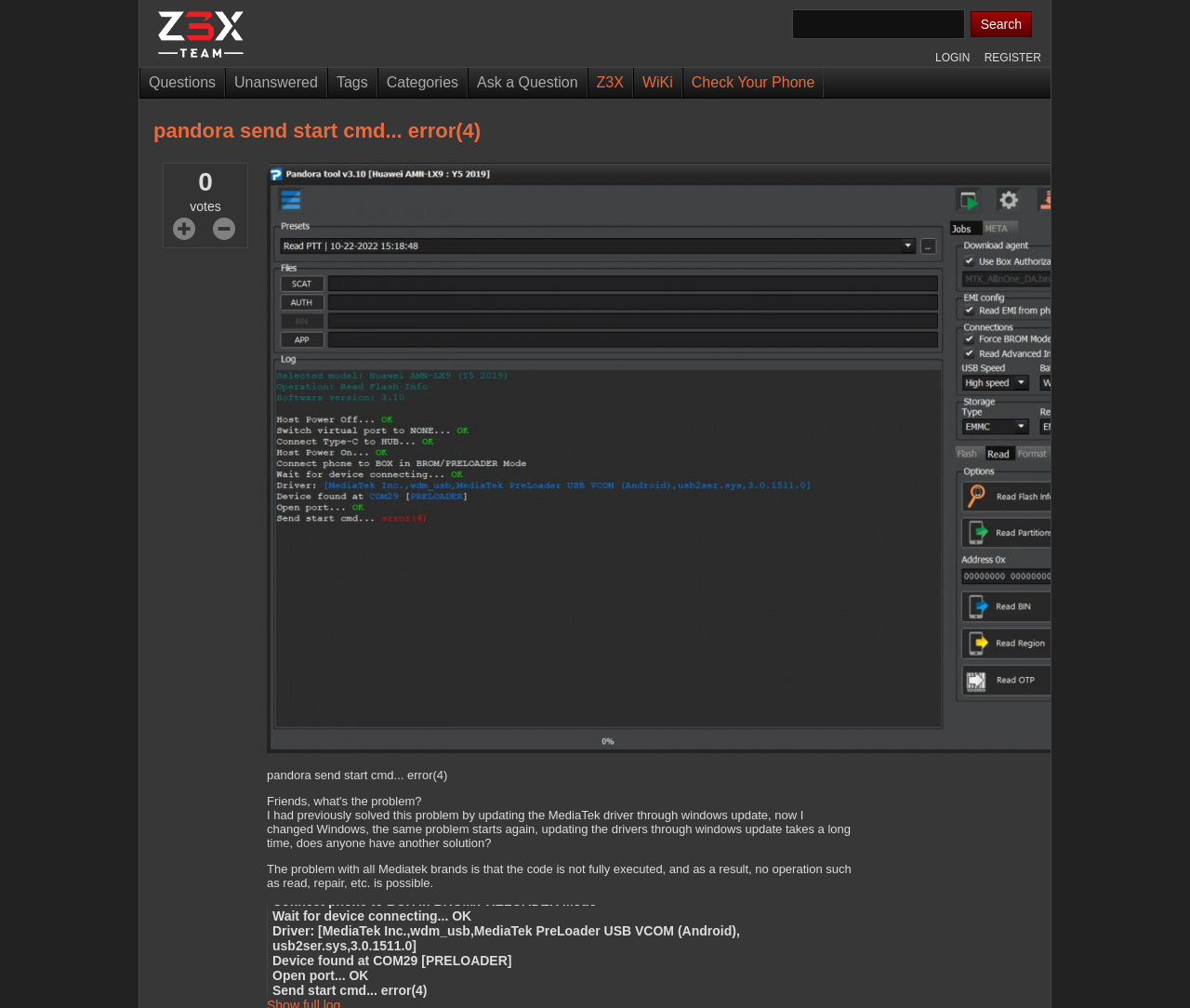Please provide the bounding box coordinates for the element that needs to be clicked to perform the instruction: "Login to the forum". The coordinates must consist of four float numbers between 0 and 1, formatted as [left, top, right, bottom].

[0.786, 0.051, 0.815, 0.064]